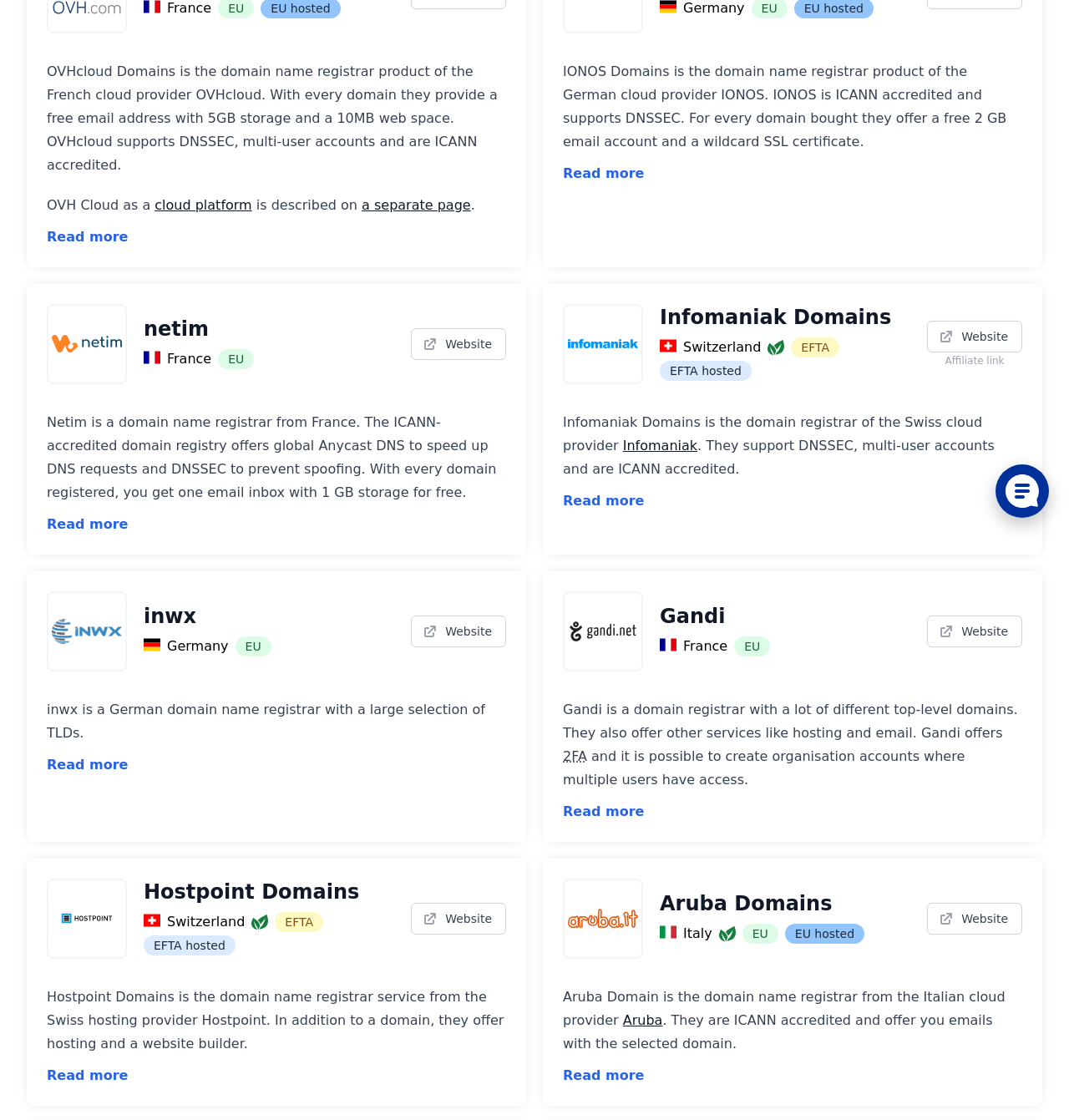Identify and provide the bounding box coordinates of the UI element described: "Read more". The coordinates should be formatted as [left, top, right, bottom], with each number being a float between 0 and 1.

[0.044, 0.953, 0.12, 0.967]